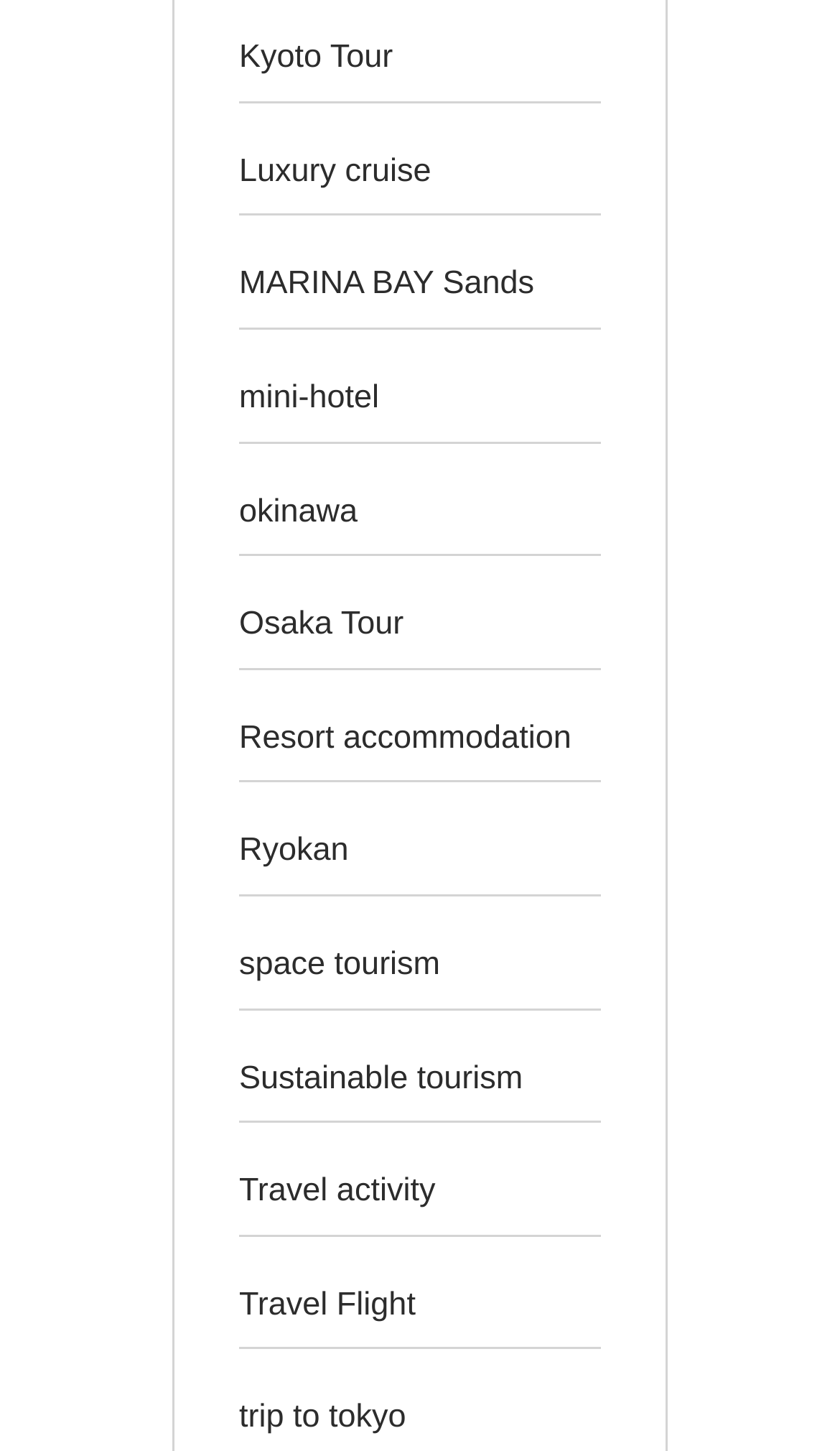Please determine the bounding box coordinates of the section I need to click to accomplish this instruction: "Explore Kalispell Chapter 13 Bankruptcy".

None